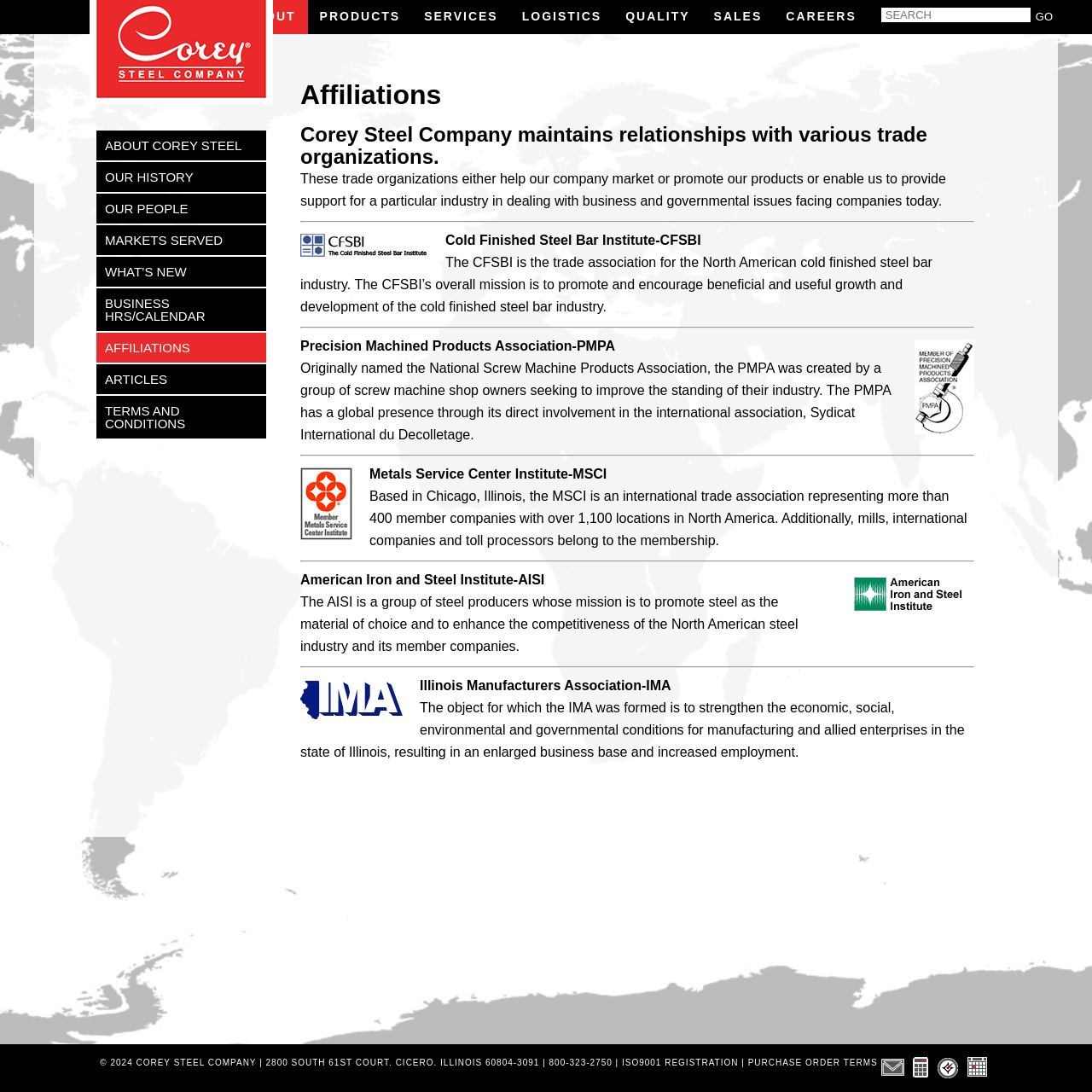Identify the bounding box coordinates of the area that should be clicked in order to complete the given instruction: "View the AFFILIATIONS page". The bounding box coordinates should be four float numbers between 0 and 1, i.e., [left, top, right, bottom].

[0.088, 0.304, 0.244, 0.332]